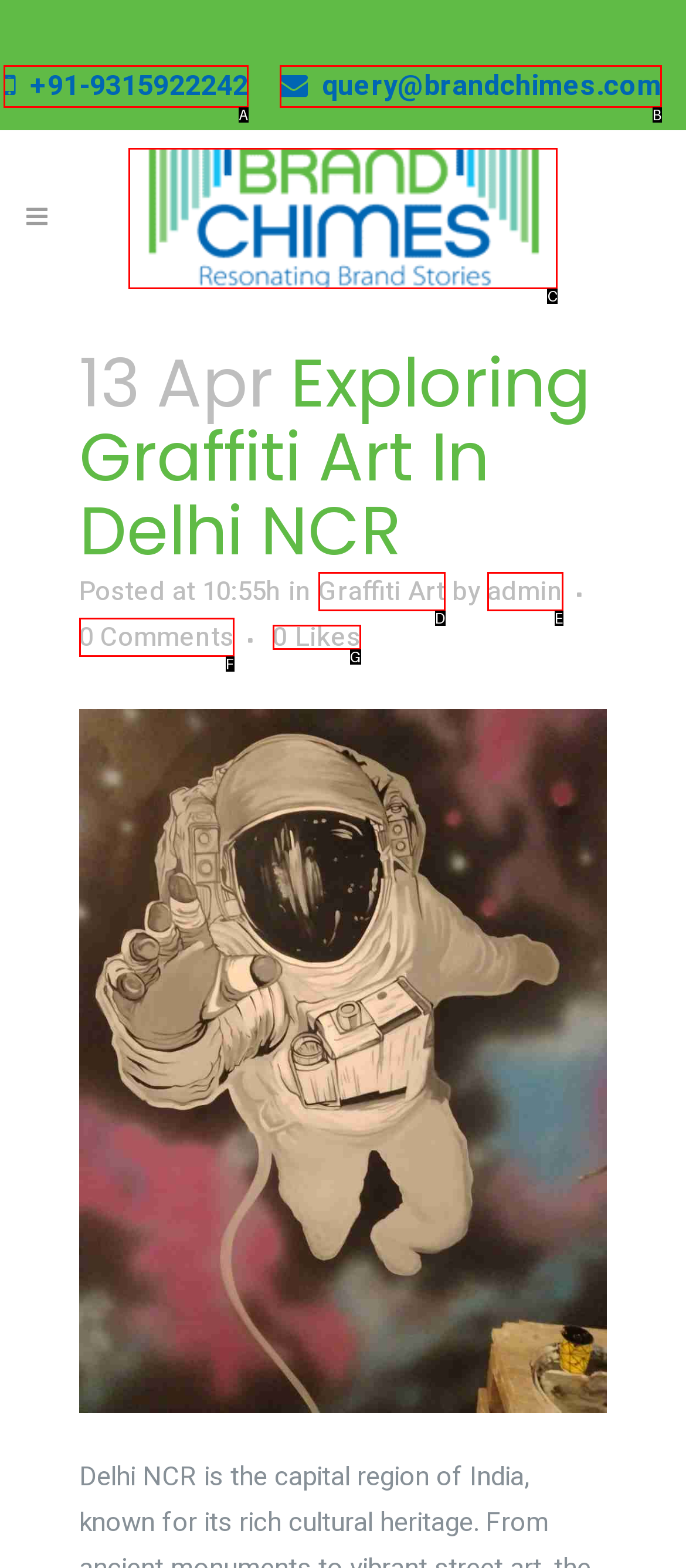Determine which HTML element matches the given description: 0 Likes. Provide the corresponding option's letter directly.

G